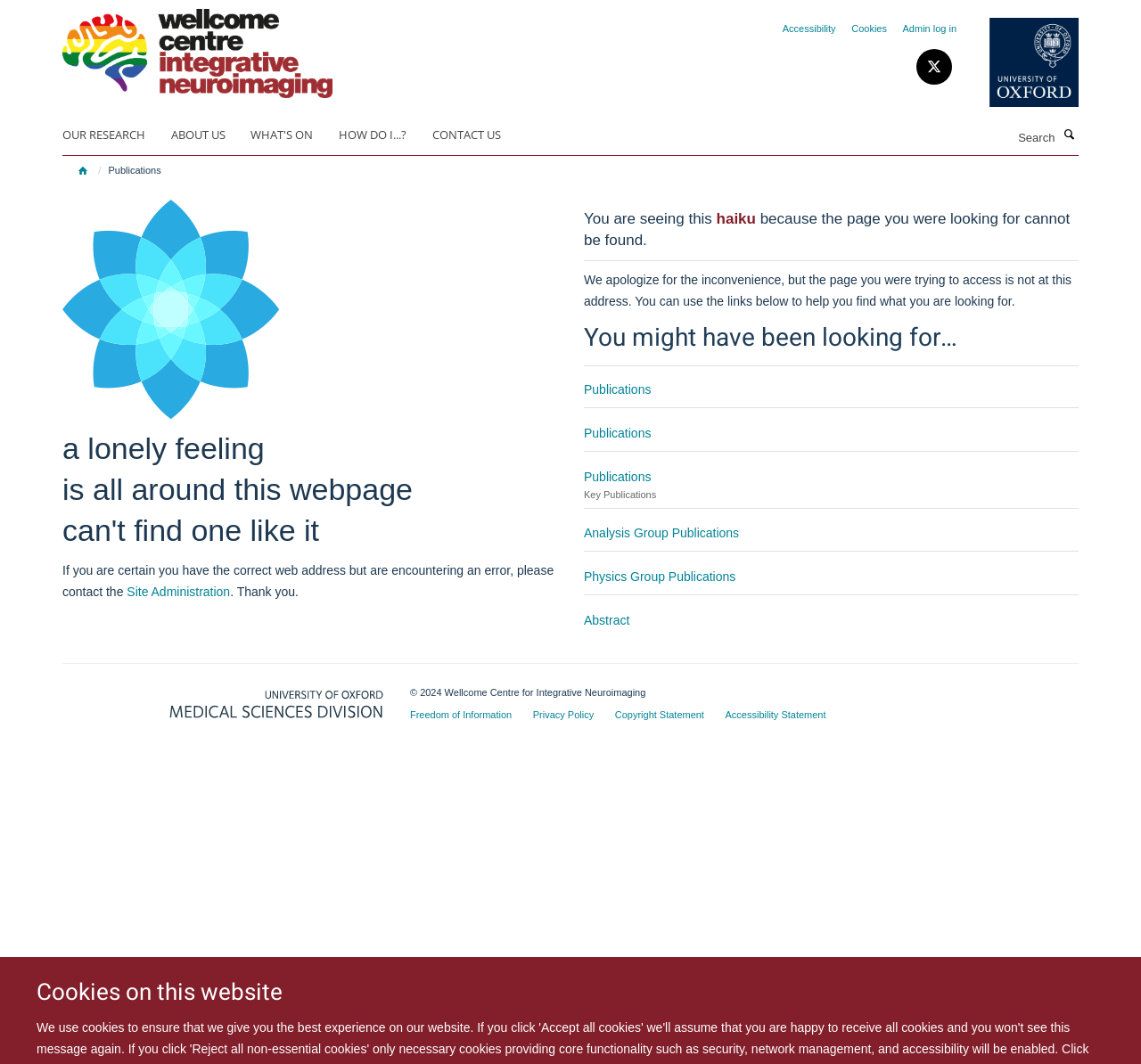Utilize the information from the image to answer the question in detail:
What is the copyright year of the webpage?

I found the answer by looking at the bottom of the webpage, where the copyright information is displayed, which includes the year 2024.